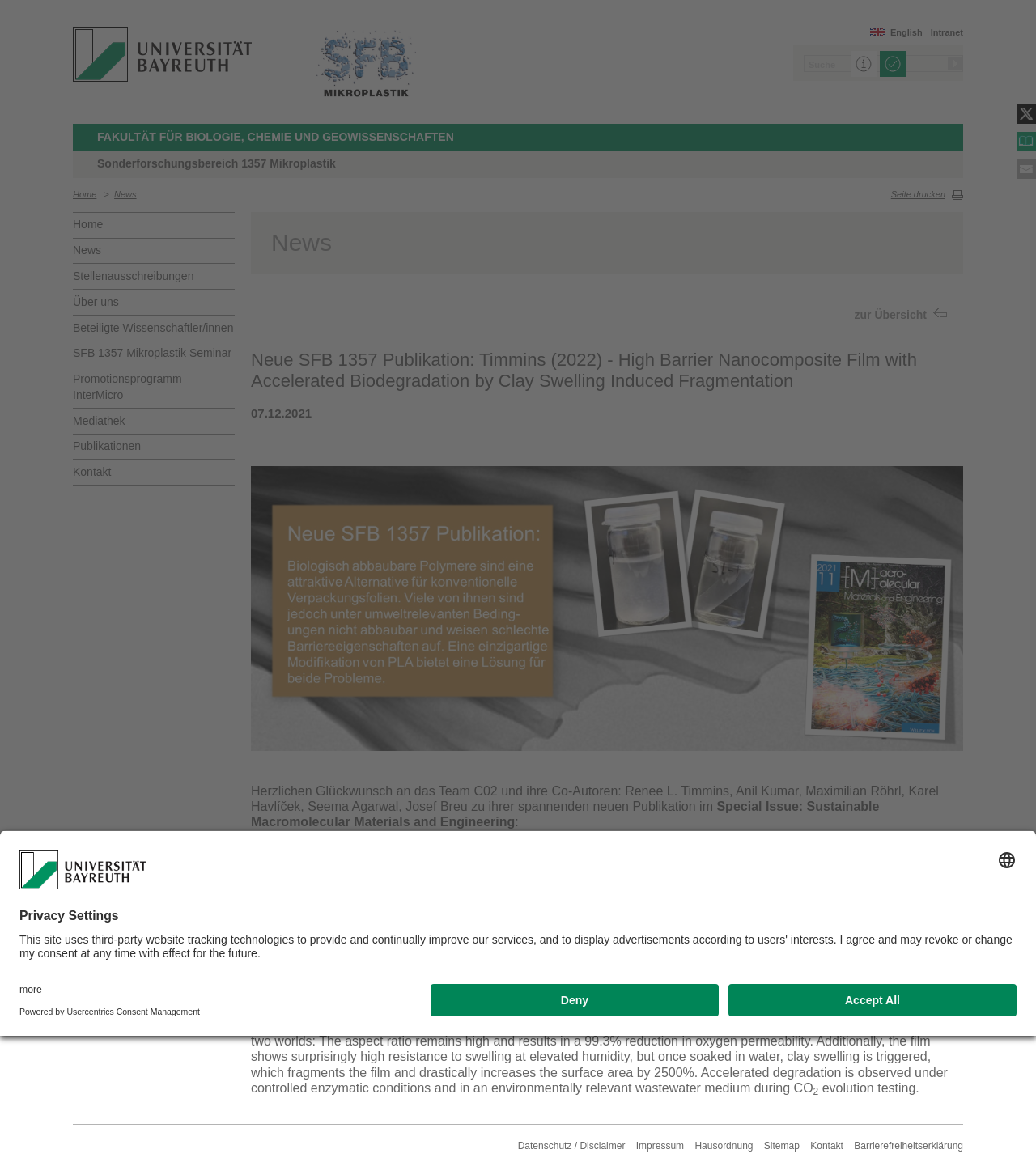What is the title of the publication?
Give a detailed and exhaustive answer to the question.

The title of the publication is mentioned in the heading 'Neue SFB 1357 Publikation: Timmins (2022) - High Barrier Nanocomposite Film with Accelerated Biodegradation by Clay Swelling Induced Fragmentation' which is present in the middle of the webpage.